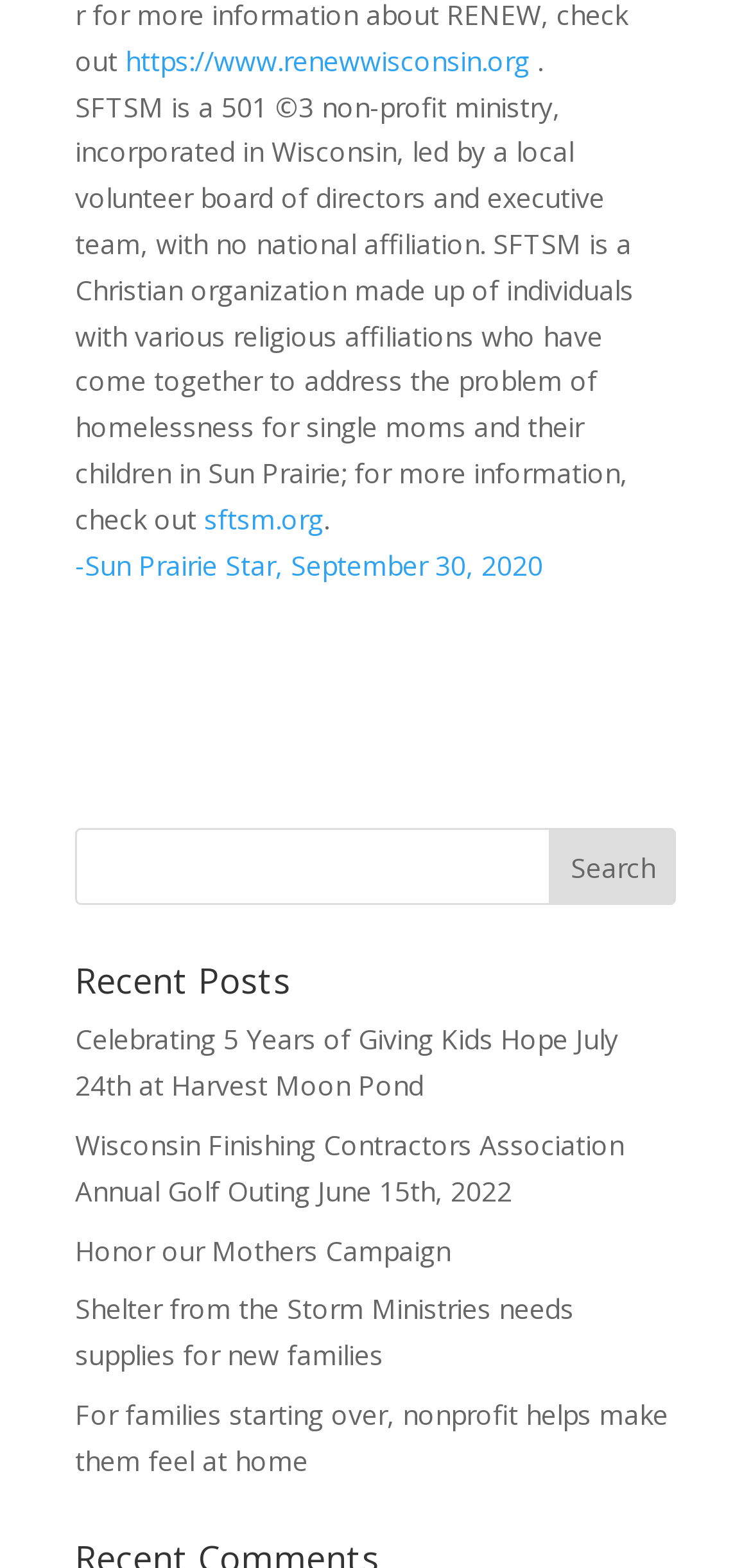What type of organization is SFTSM?
Ensure your answer is thorough and detailed.

Based on the StaticText element with OCR text 'SFTSM is a 501 ©3 non-profit ministry, incorporated in Wisconsin, led by a local volunteer board of directors and executive team, with no national affiliation. SFTSM is a Christian organization...', we can infer that SFTSM is a Christian non-profit organization.